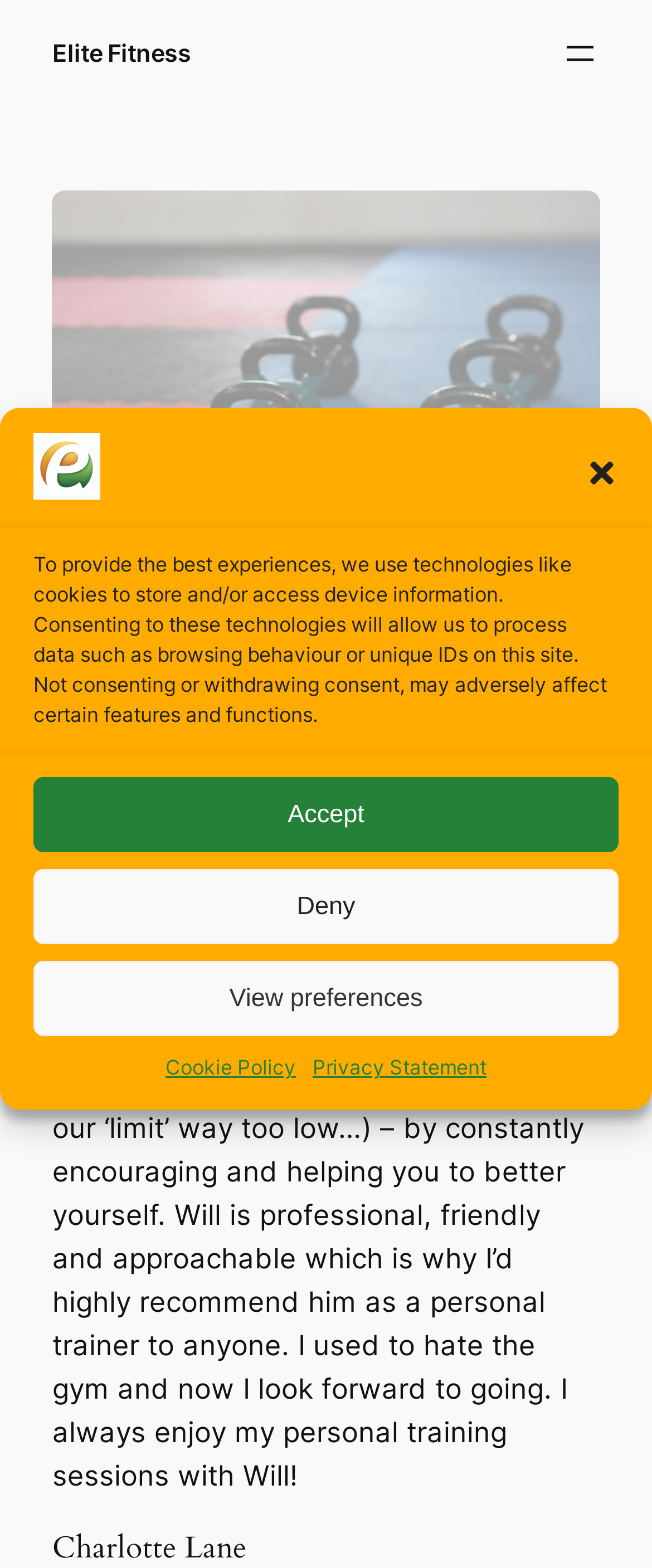Explain in detail what you observe on this webpage.

The webpage is about Elite Fitness Gym, specifically showcasing testimonials from clients. At the top, there is a dialog box for managing cookie consent, which includes an image of the gym's logo, a description of the cookie policy, and buttons to accept, deny, or view preferences. Below this dialog box, there is a link to the gym's main page and a navigation menu.

On the left side of the page, there is a large image of the gym's facilities, specifically a functional matted area. Above this image, there is a heading with the location "Charlotte Lane". Next to the image, there is a section with a timestamp, a dash, and the name "Russ Knight", which is a link to the author's profile. This section is followed by a link to the "Testimonials" page.

The main content of the page is a testimonial from Russ Knight, which is a lengthy text describing his positive experience with personal training at the gym. The text is positioned below the image and the timestamp section. At the very bottom of the page, there is another heading with the location "Charlotte Lane", which seems to be a footer element.

Overall, the webpage has a clean layout, with a clear focus on showcasing the testimonial and providing easy access to the gym's main page and navigation menu.